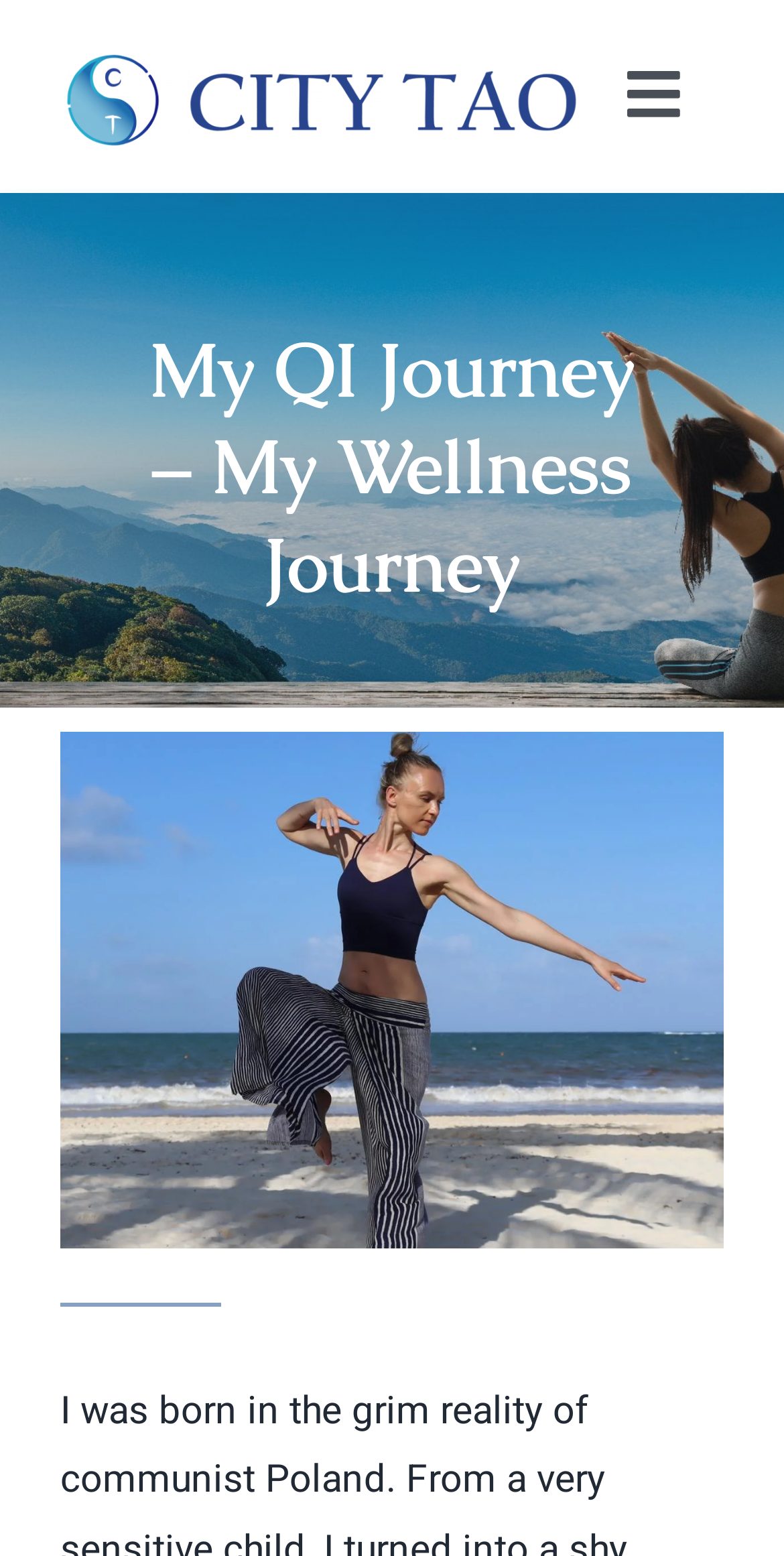Please identify the bounding box coordinates for the region that you need to click to follow this instruction: "Go to the About page".

[0.0, 0.181, 1.0, 0.265]